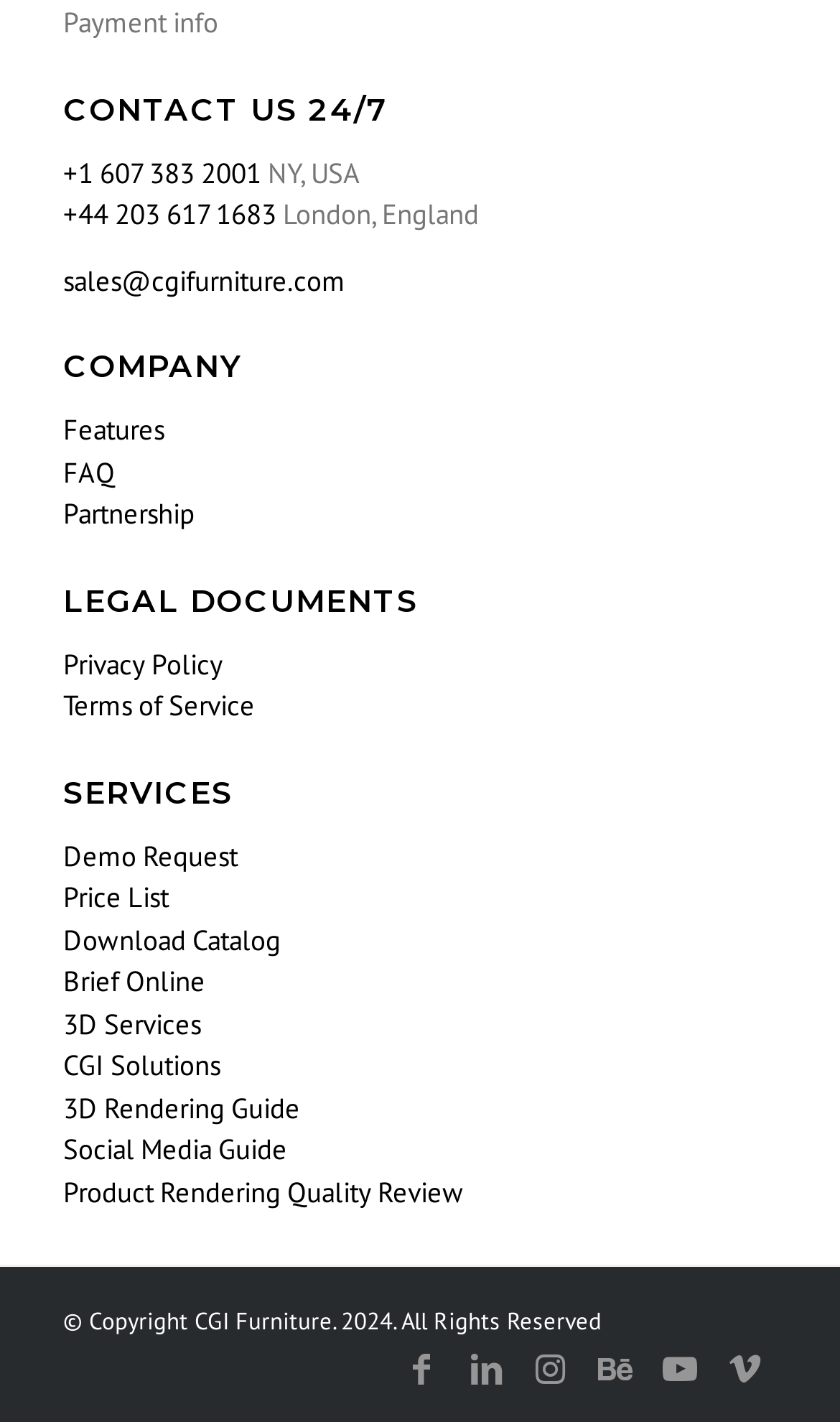What is the last link in the 'SERVICES' section?
Please ensure your answer to the question is detailed and covers all necessary aspects.

I found the last link in the 'SERVICES' section by looking at the links under the 'SERVICES' heading, and the last one is '3D Rendering Guide'.